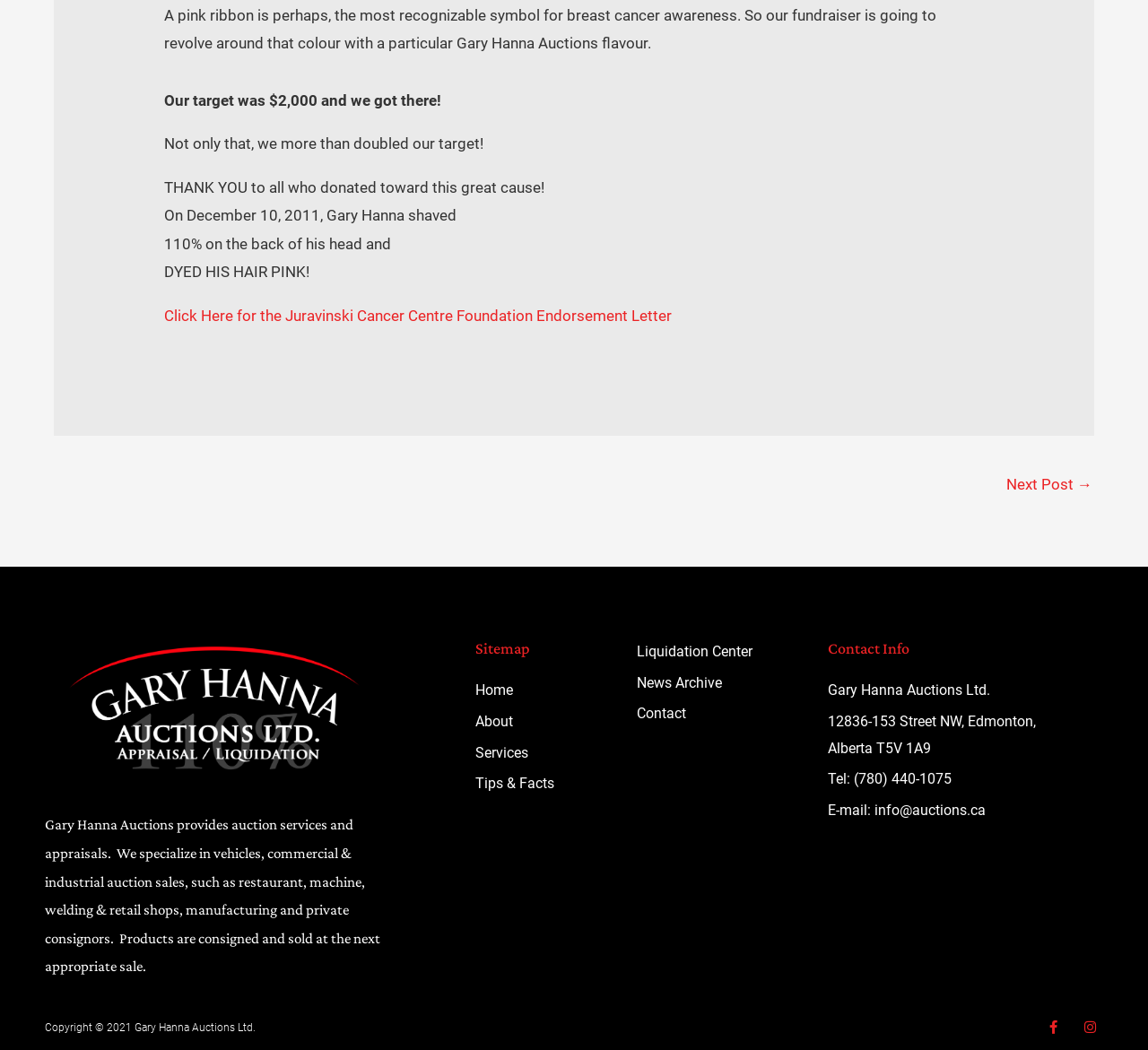What is the phone number of Gary Hanna Auctions Ltd.?
Please provide a comprehensive answer based on the information in the image.

The phone number of Gary Hanna Auctions Ltd. is mentioned in the link 'Tel: (780) 440-1075' which is located in the Contact Info section at the bottom of the webpage.